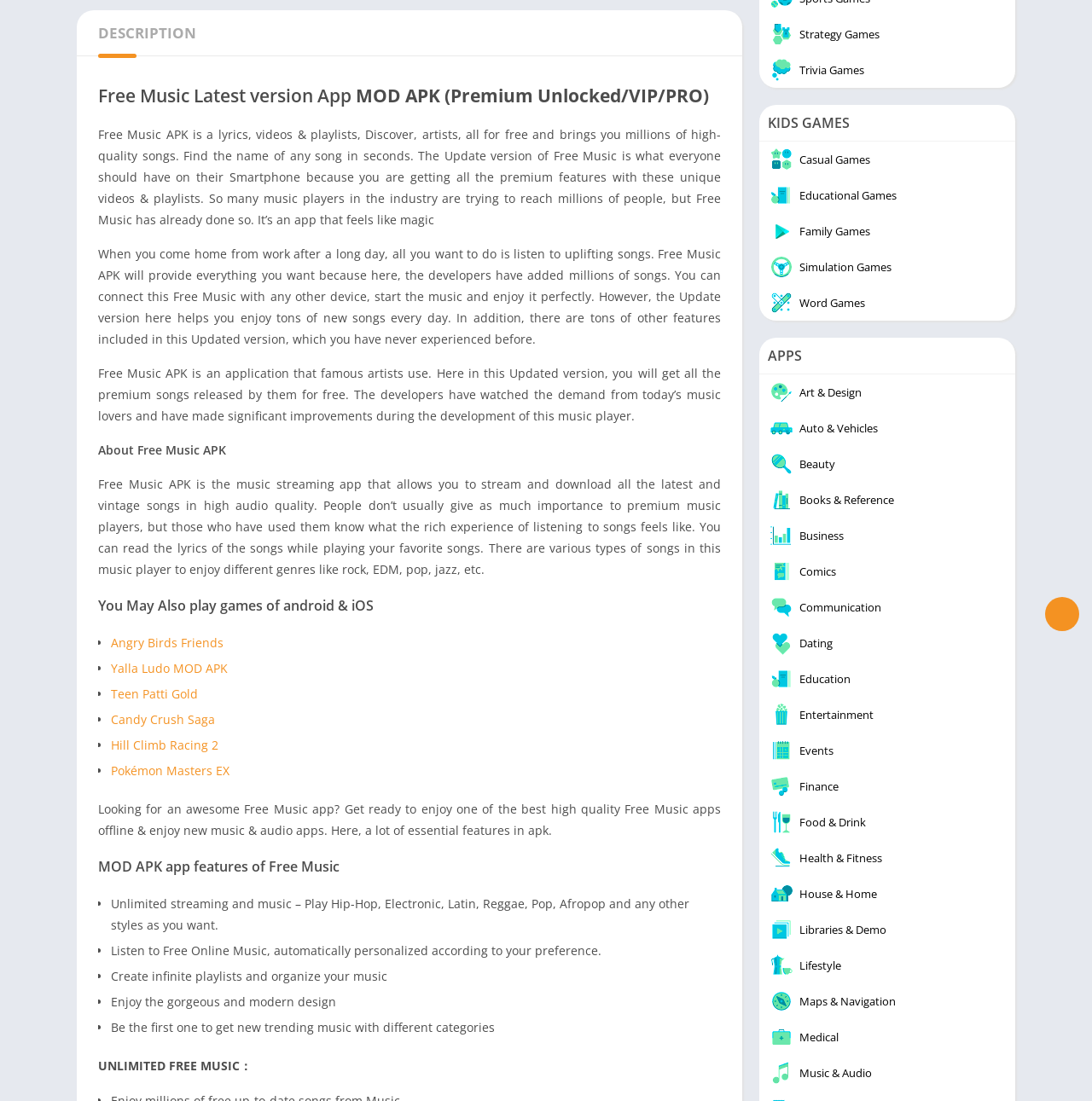Based on the element description: "Education", identify the UI element and provide its bounding box coordinates. Use four float numbers between 0 and 1, [left, top, right, bottom].

[0.695, 0.6, 0.93, 0.633]